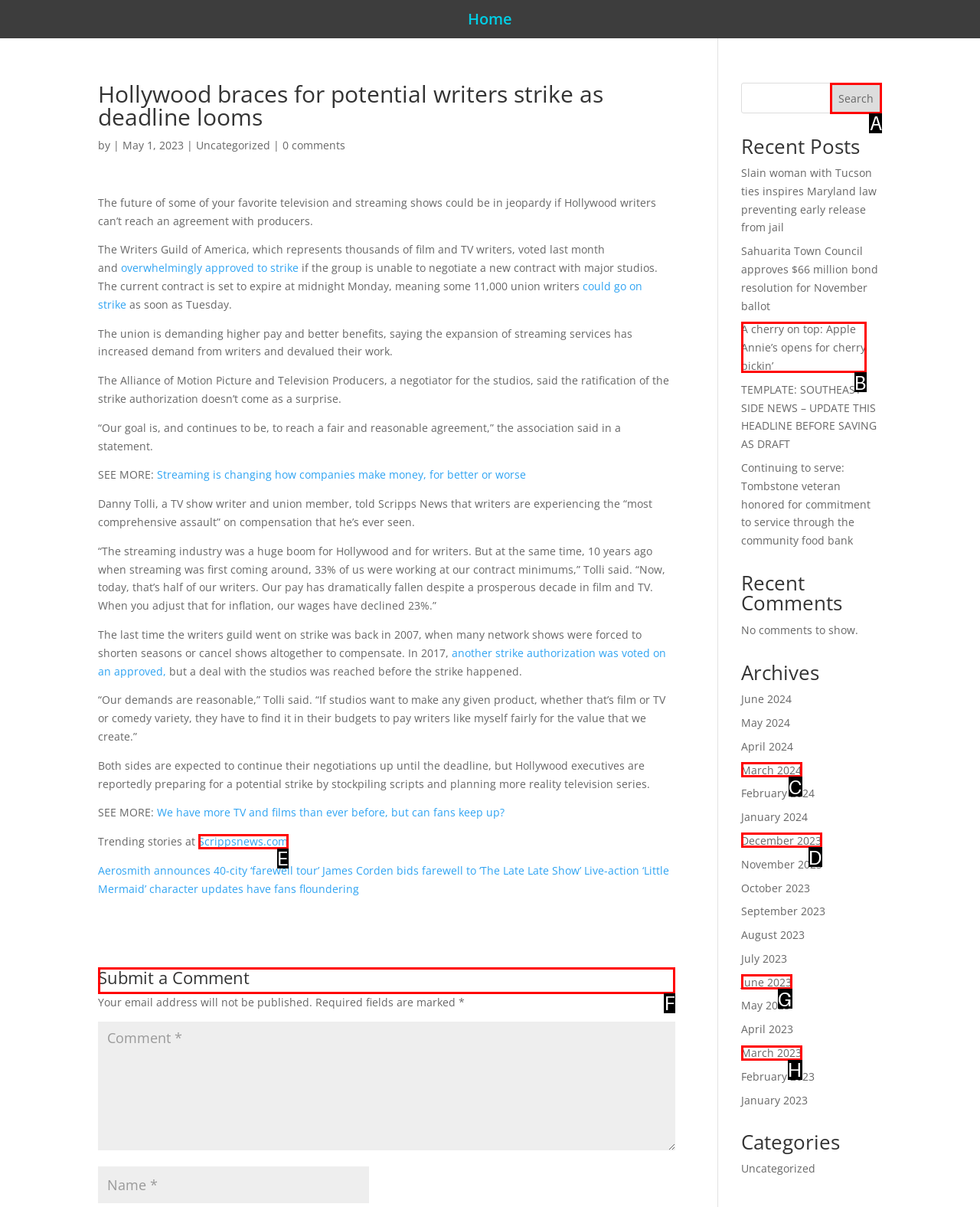Select the HTML element to finish the task: Submit a comment Reply with the letter of the correct option.

F